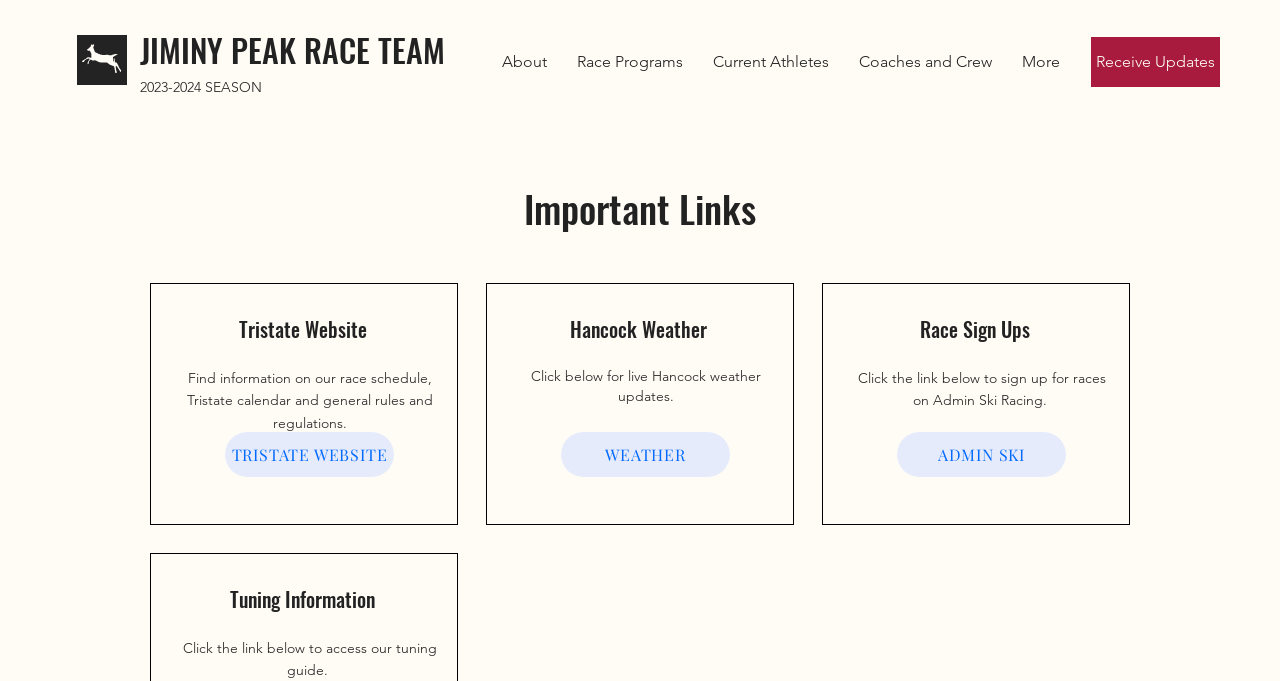What is the topic of the 'Tuning Information' section?
Your answer should be a single word or phrase derived from the screenshot.

Tuning guide